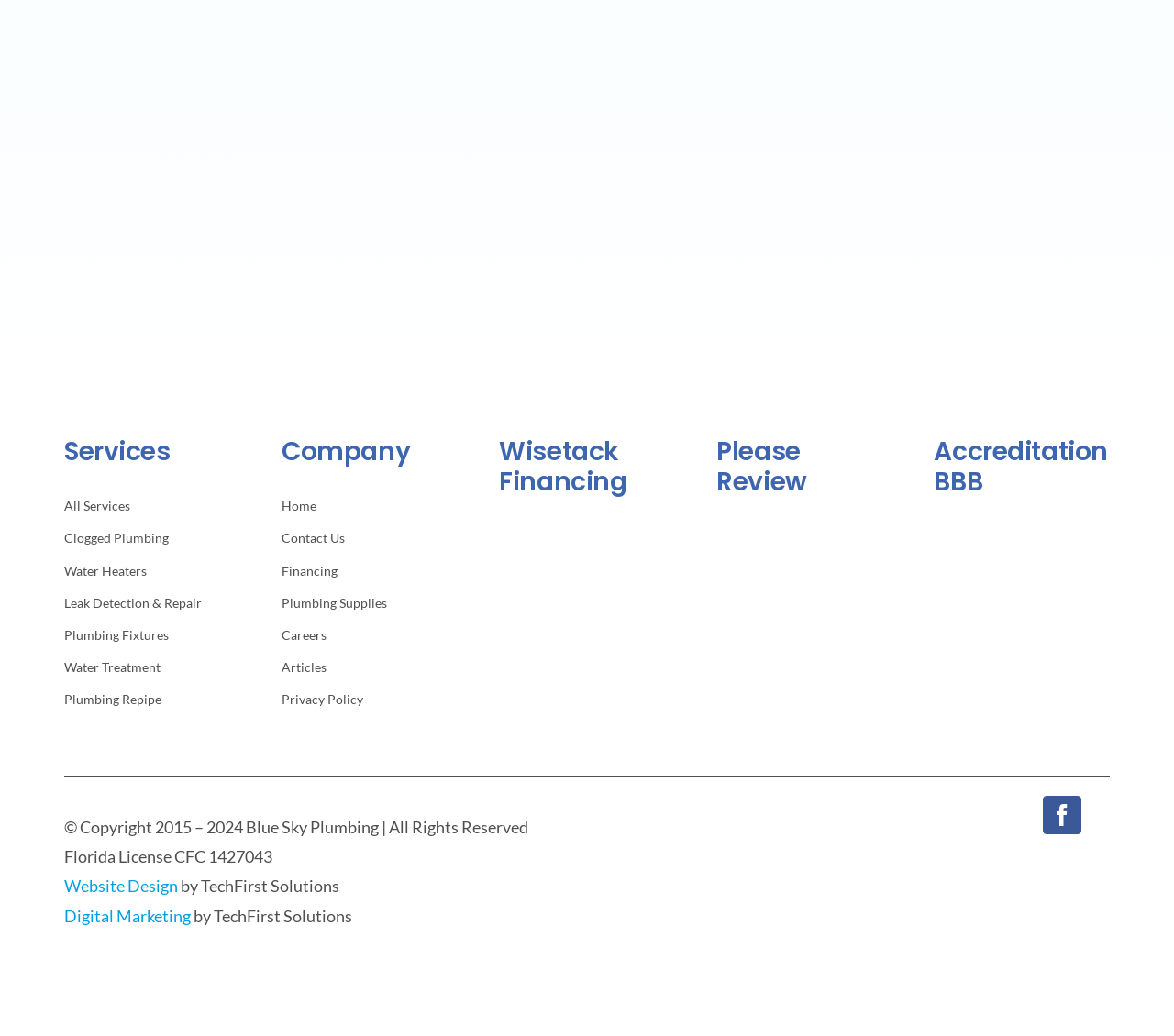Please give a succinct answer using a single word or phrase:
What is the license number of the company?

CFC 1427043